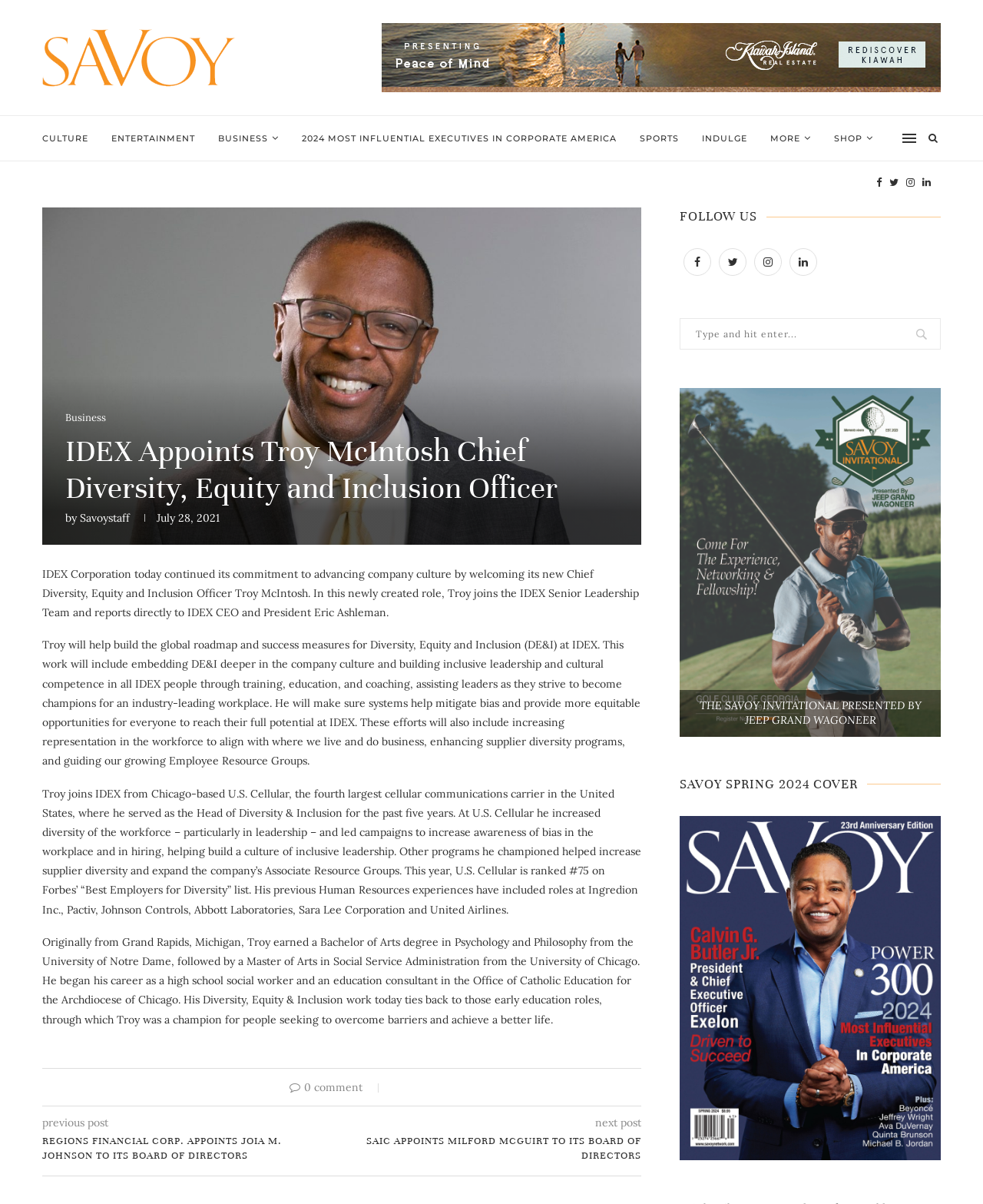Find the bounding box coordinates of the clickable area that will achieve the following instruction: "Follow Savoy on social media".

[0.691, 0.212, 0.727, 0.224]